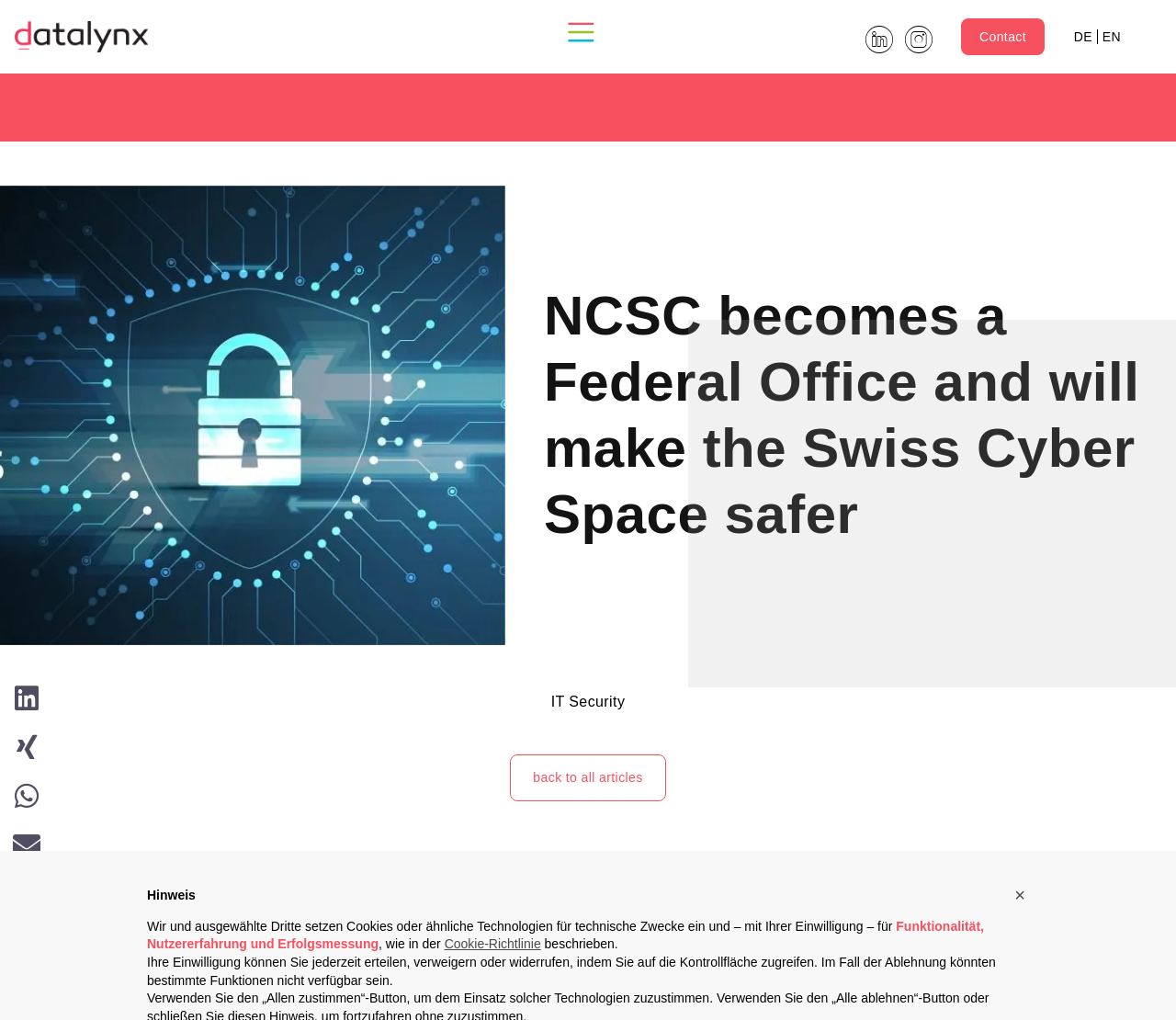Please mark the clickable region by giving the bounding box coordinates needed to complete this instruction: "Click the 'IT Security' link".

[0.469, 0.68, 0.531, 0.695]